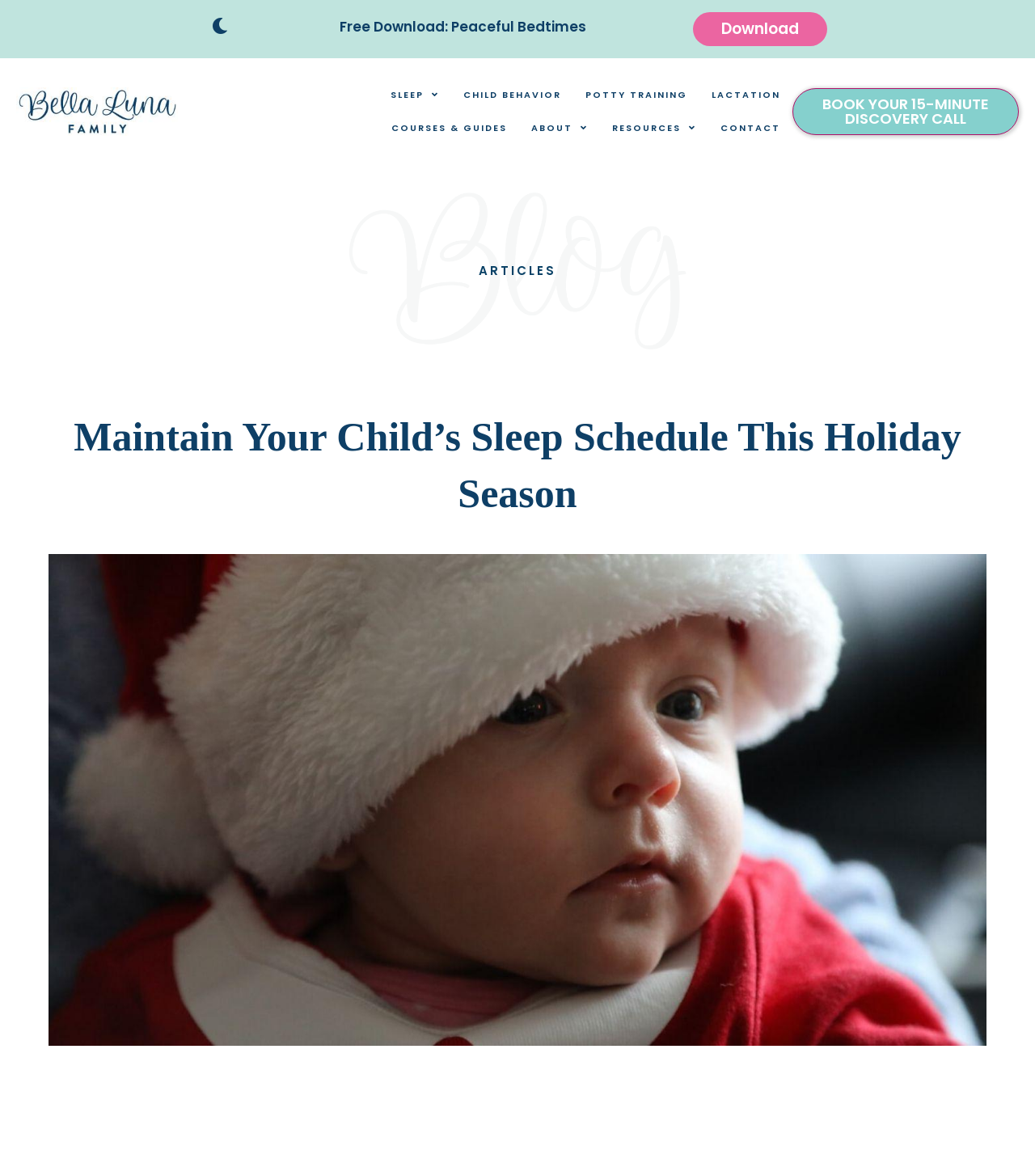Determine the coordinates of the bounding box that should be clicked to complete the instruction: "Go to the about page". The coordinates should be represented by four float numbers between 0 and 1: [left, top, right, bottom].

[0.505, 0.098, 0.576, 0.12]